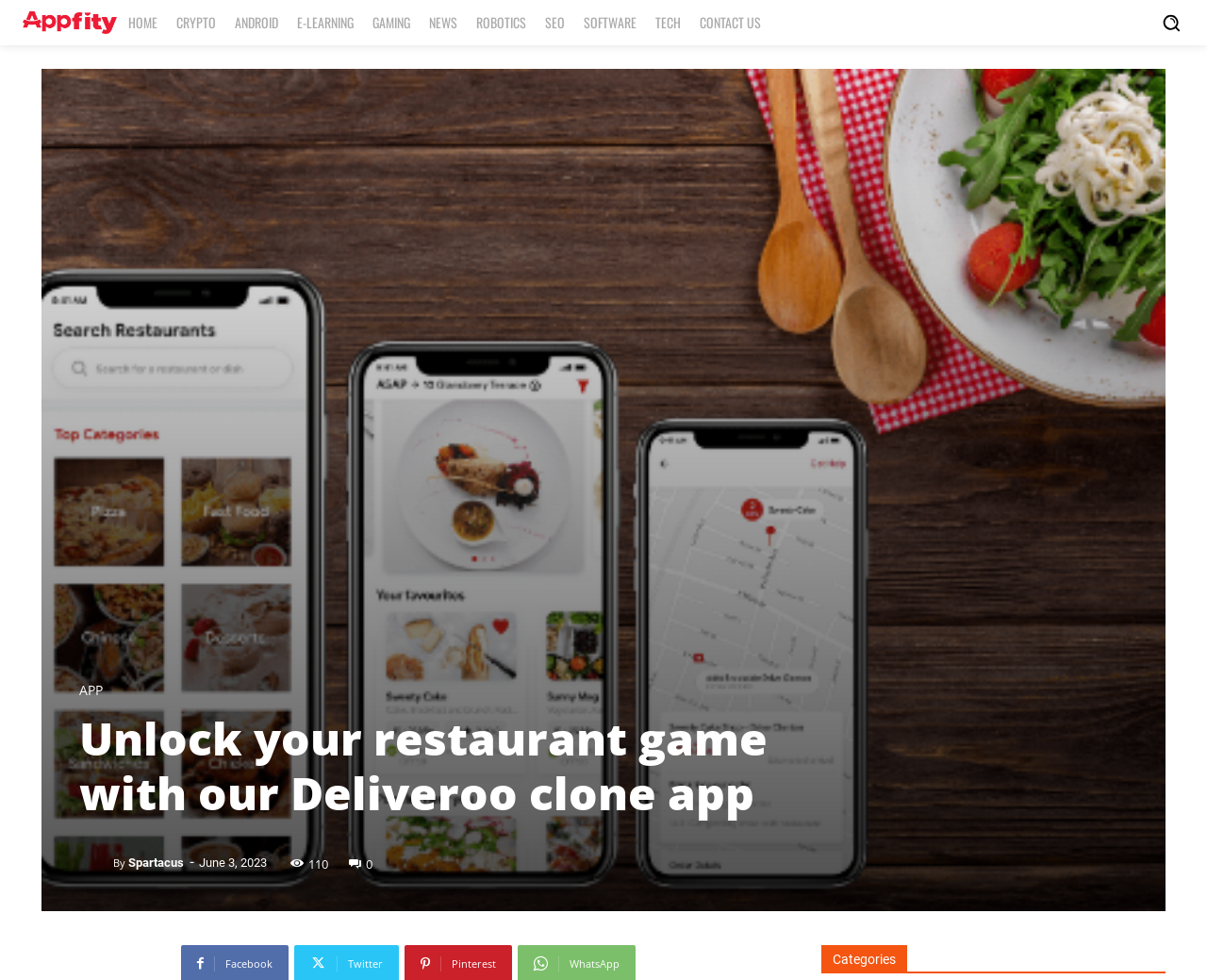Please identify the bounding box coordinates of the clickable region that I should interact with to perform the following instruction: "Click the Previous slide button". The coordinates should be expressed as four float numbers between 0 and 1, i.e., [left, top, right, bottom].

None